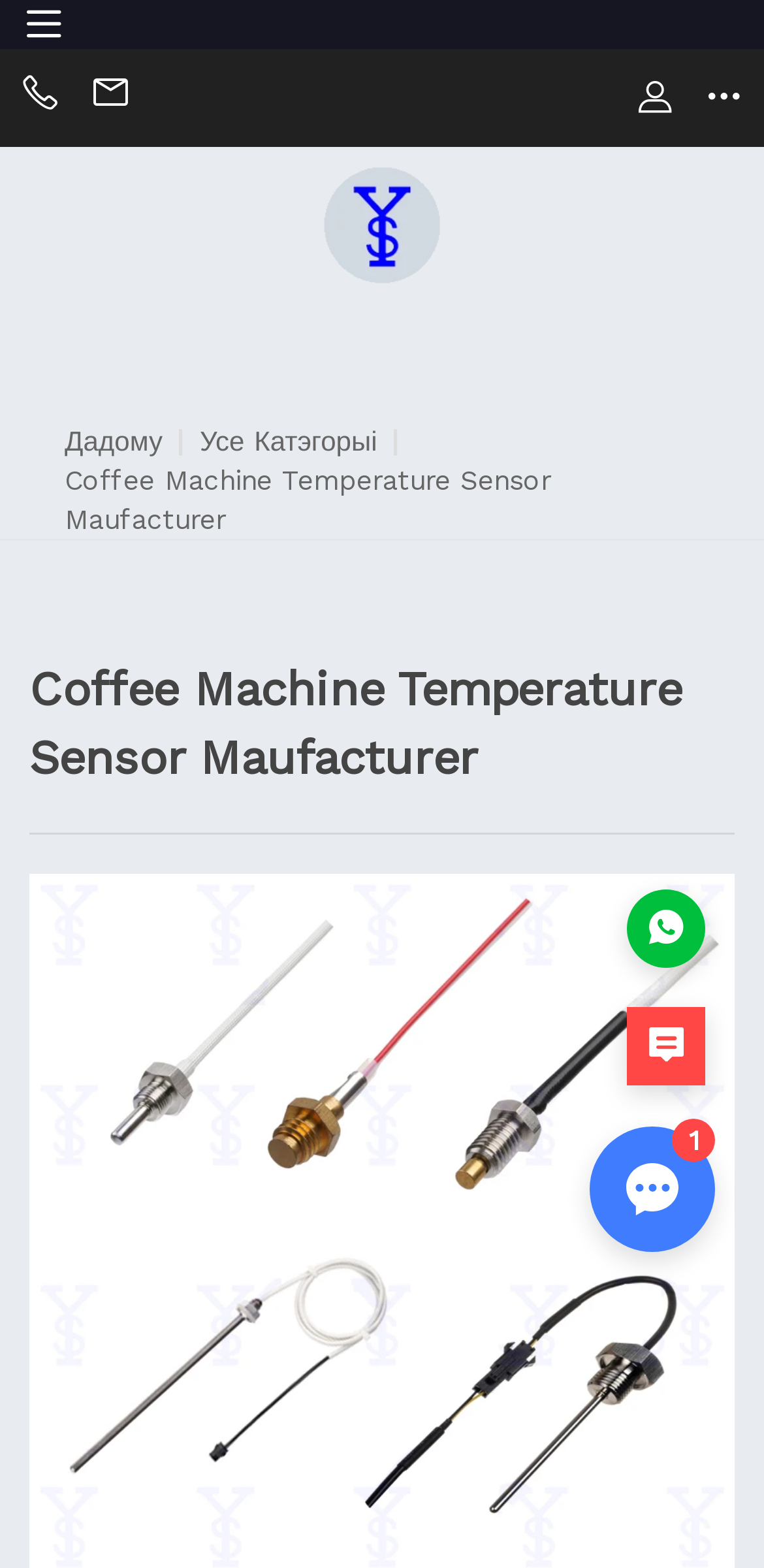What is the purpose of the webpage?
Provide an in-depth and detailed answer to the question.

Based on the content of the webpage, I inferred that the purpose of the webpage is to provide temperature sensor solutions, specifically for coffee machines.